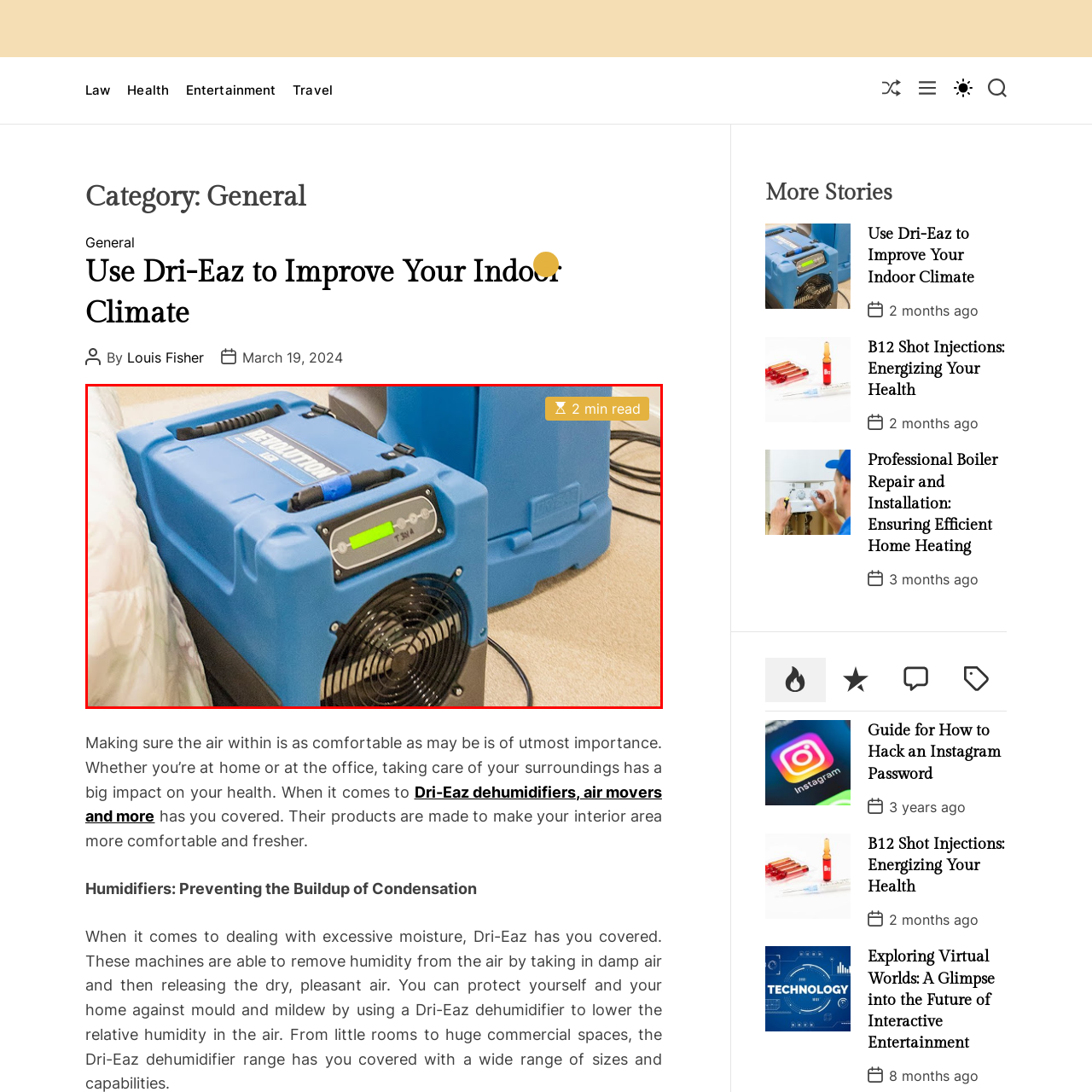What is the estimated read time of the content?
Focus on the red-bounded area of the image and reply with one word or a short phrase.

Two minutes